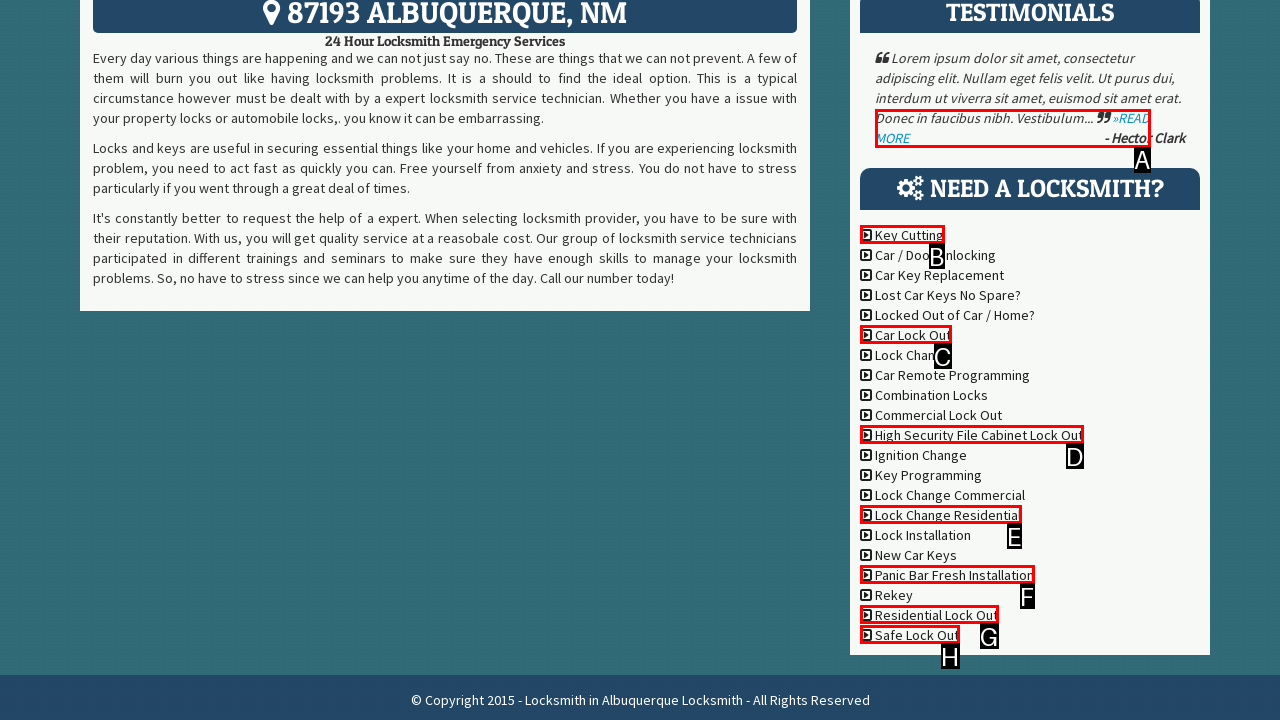With the description: Lock Change Residential, find the option that corresponds most closely and answer with its letter directly.

E